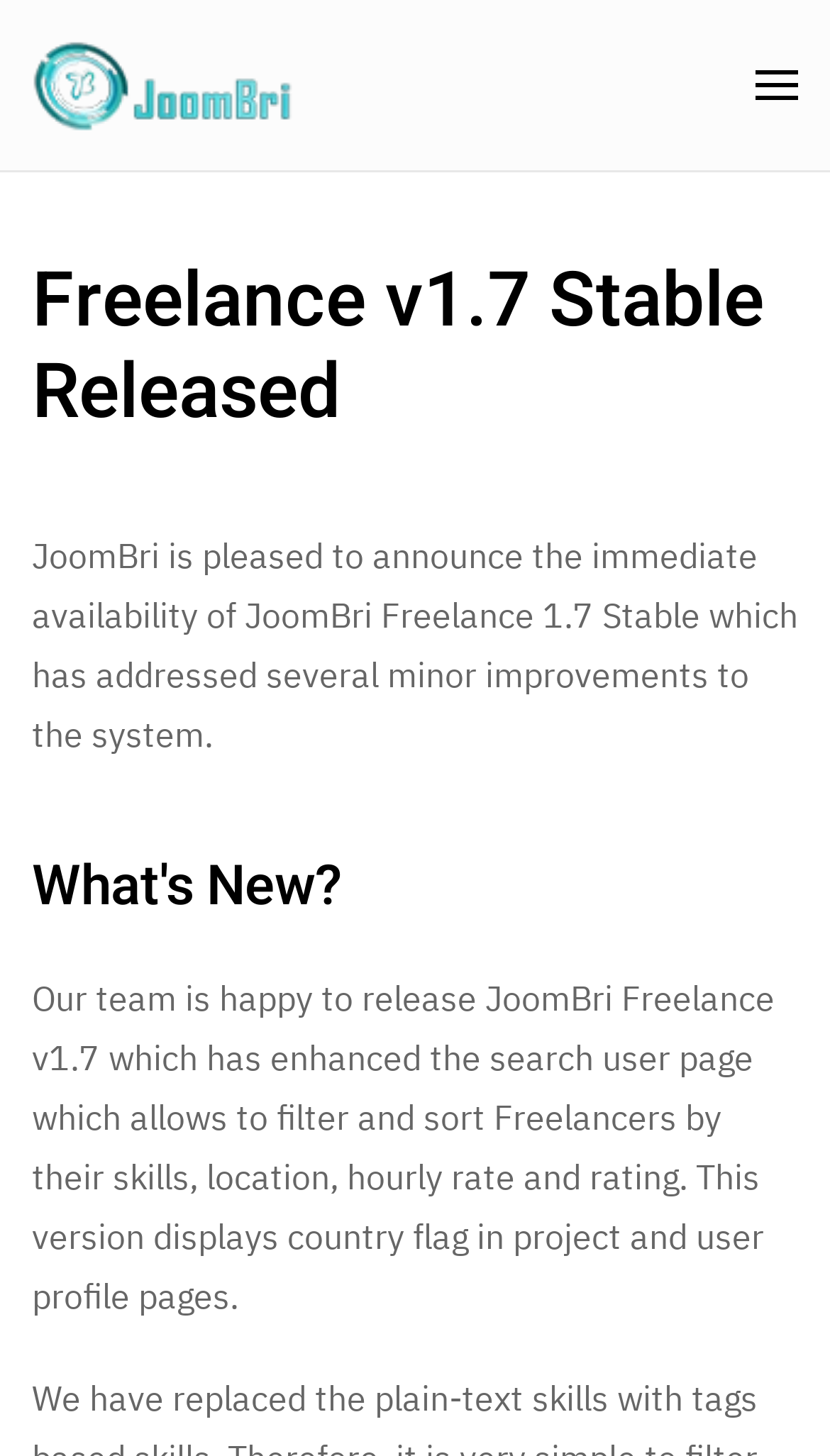Provide a thorough and detailed response to the question by examining the image: 
What is displayed in project and user profile pages?

The country flag is displayed in project and user profile pages, as mentioned in the StaticText element 'This version displays country flag in project and user profile pages.' which describes the features of JoomBri Freelance v1.7.